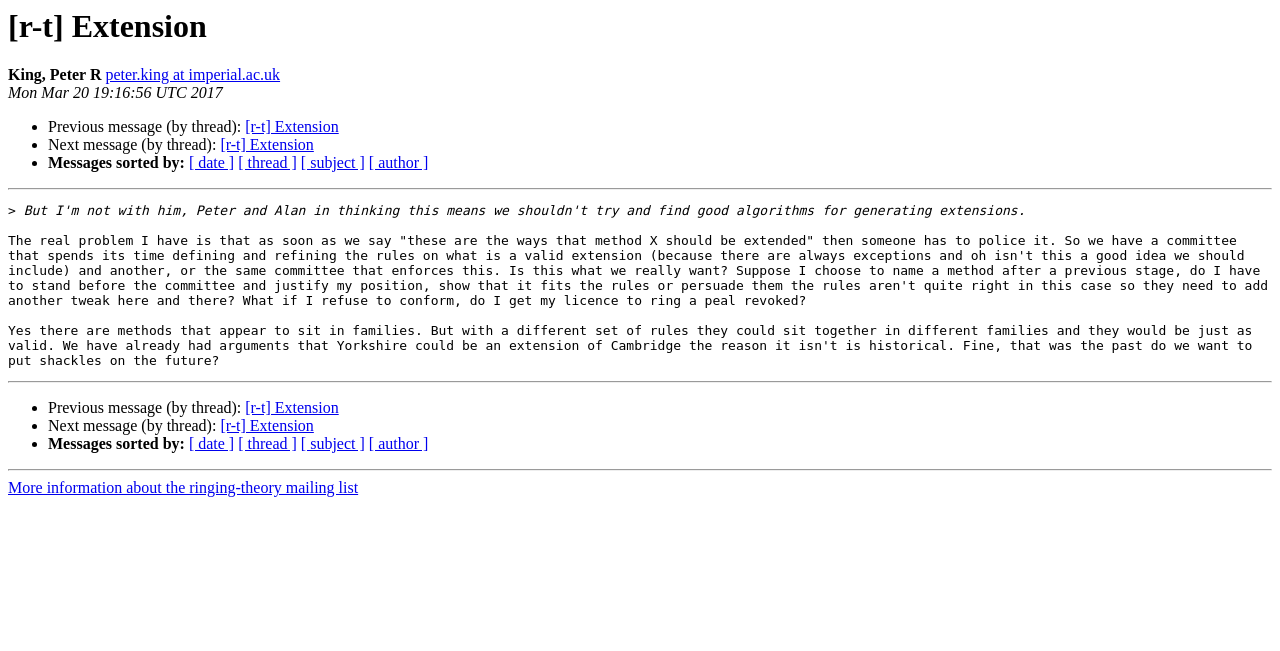Create a detailed summary of all the visual and textual information on the webpage.

This webpage appears to be a discussion thread or email conversation related to the "[r-t] Extension" topic. At the top, there is a heading with the title "[r-t] Extension" followed by the name "King, Peter R" and an email address "peter.king at imperial.ac.uk". Below this, there is a timestamp "Mon Mar 20 19:16:56 UTC 2017".

The main content of the page is a long paragraph of text that discusses the concept of method extension and the potential issues with policing and defining rules for valid extensions. The text is divided into two sections, separated by horizontal lines.

On the left side of the page, there are navigation links and markers in the form of bullet points. These links allow users to navigate to previous and next messages in the thread, as well as sort messages by date, thread, subject, or author.

At the bottom of the page, there is another set of navigation links and markers, which appear to be duplicates of the ones at the top. There is also a link to "More information about the ringing-theory mailing list" at the very bottom of the page.